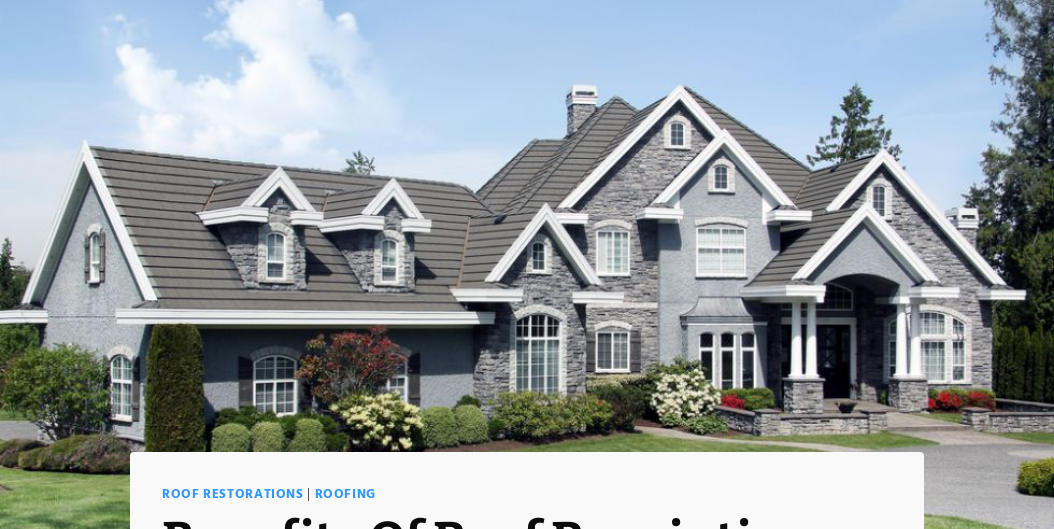Carefully observe the image and respond to the question with a detailed answer:
What surrounds the house in the image?

According to the caption, the house is 'framed by greenery, including neatly trimmed hedges and vibrant flower beds', which indicates that the house is surrounded by various types of greenery.